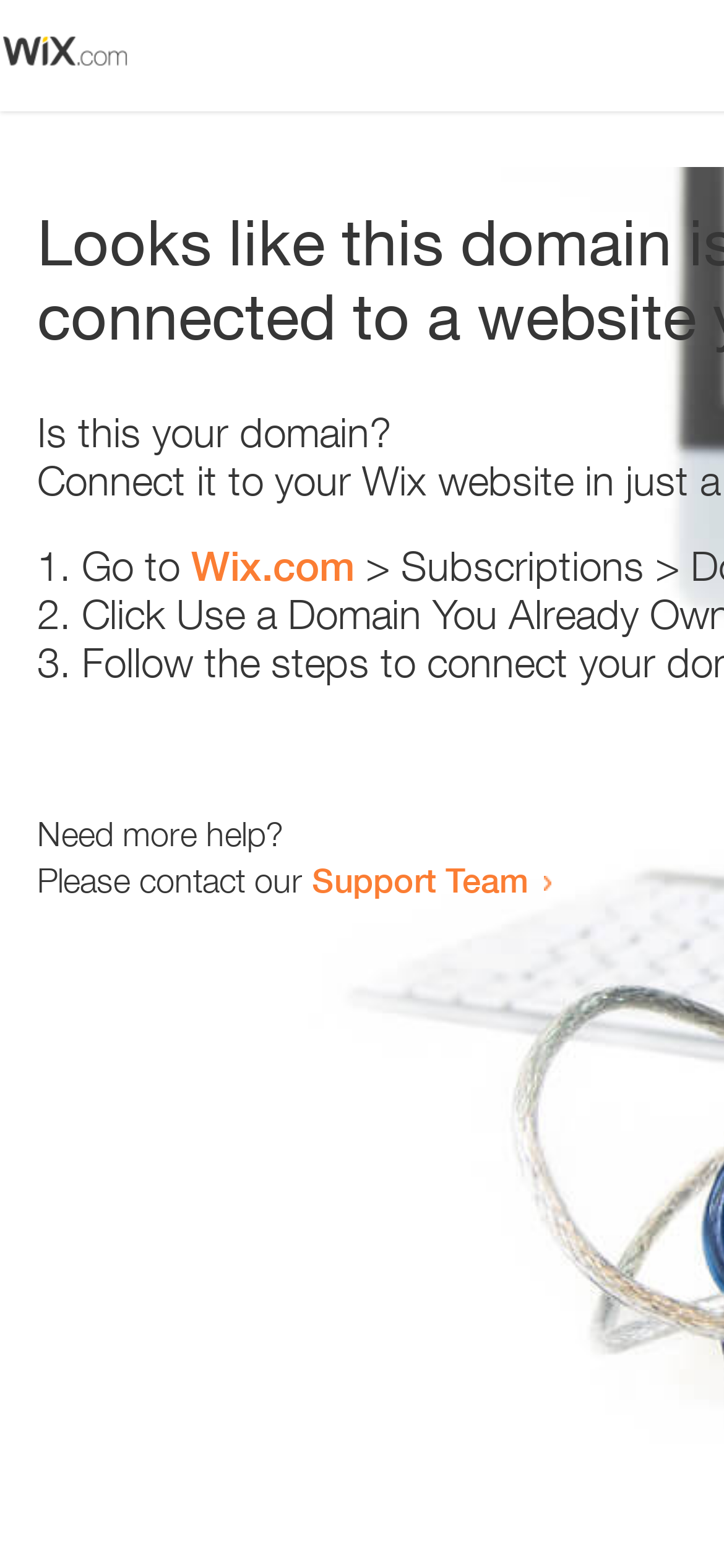Answer the question in a single word or phrase:
What is the support team contact method?

Link